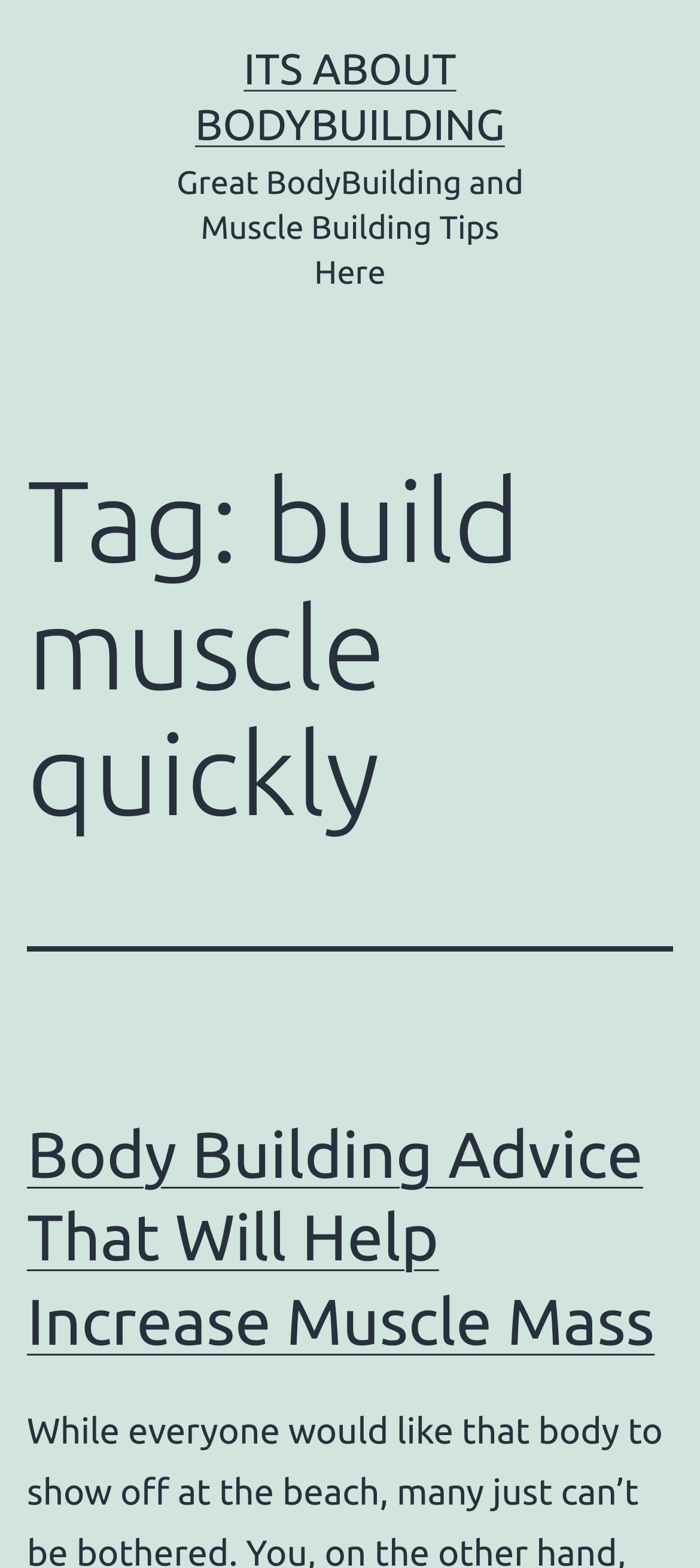How many headings are there on this webpage?
Refer to the screenshot and answer in one word or phrase.

2